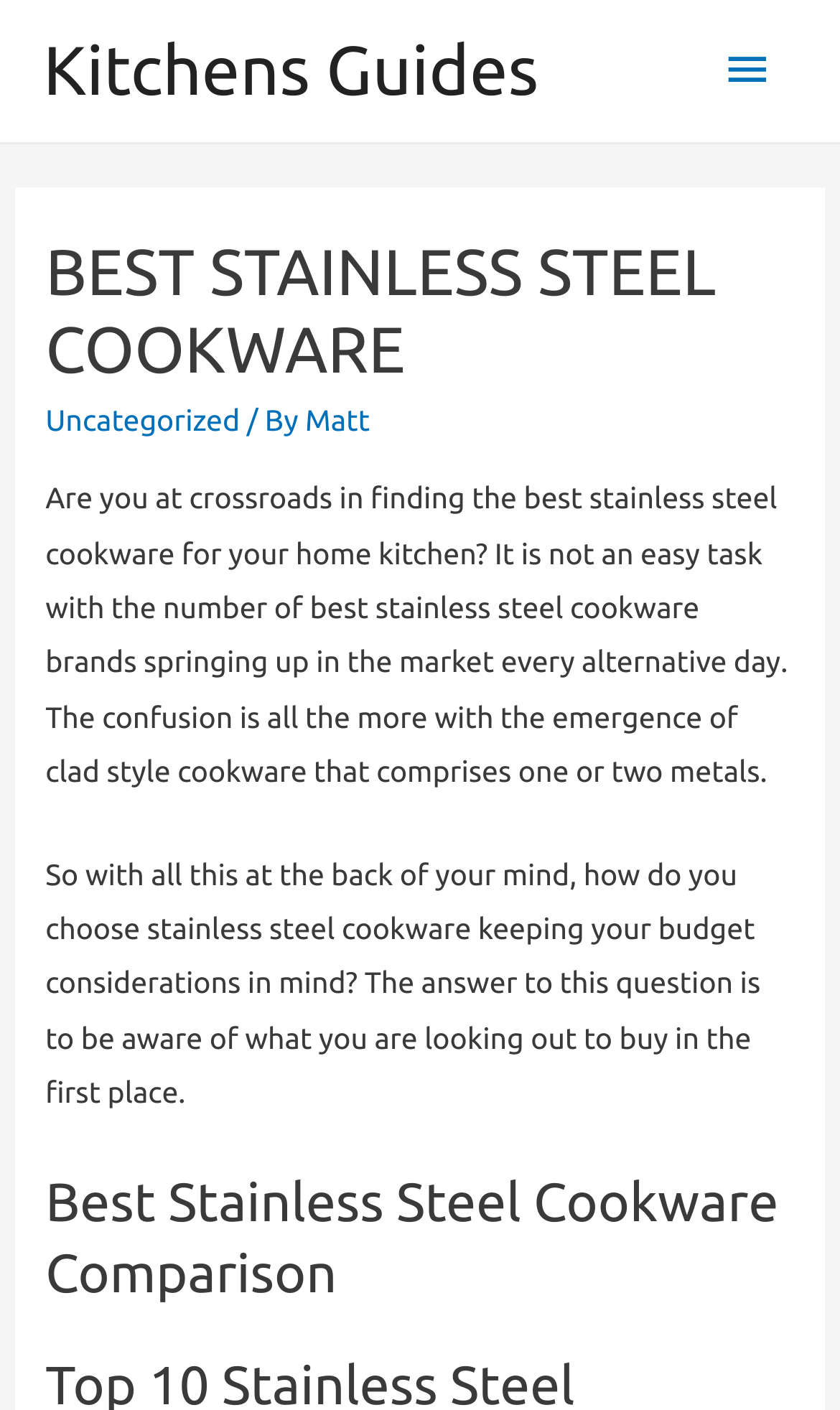What is the main topic of this webpage?
Please utilize the information in the image to give a detailed response to the question.

Based on the heading 'BEST STAINLESS STEEL COOKWARE' and the text content, it is clear that the main topic of this webpage is related to stainless steel cookware.